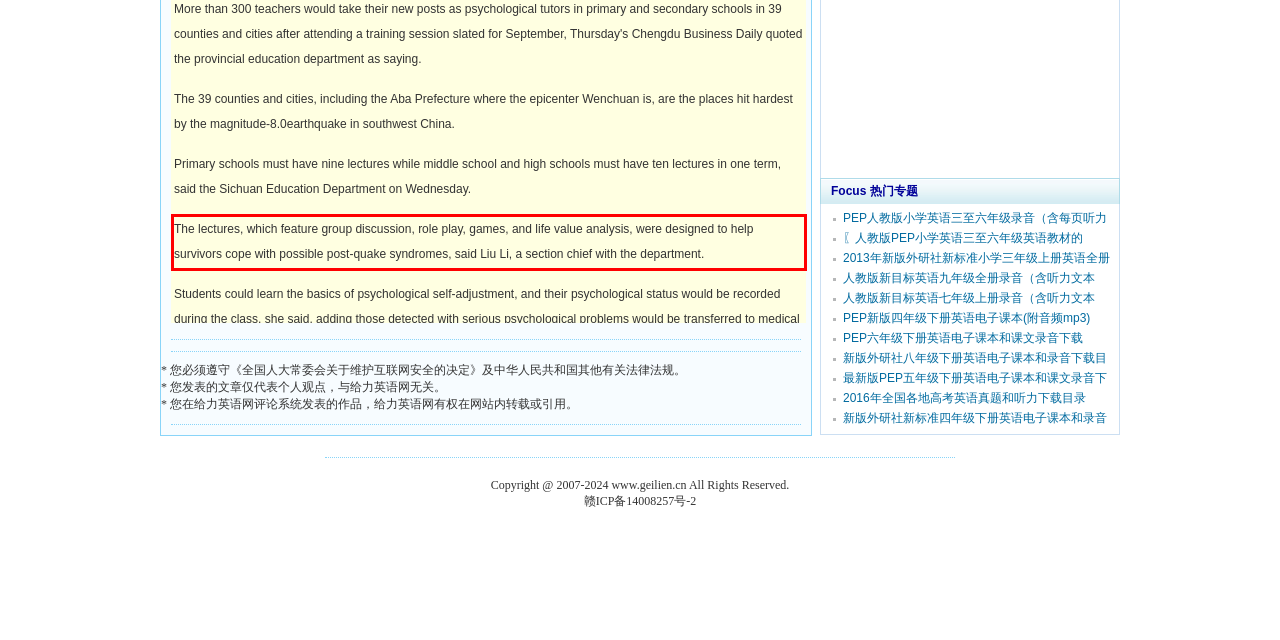Using the provided webpage screenshot, recognize the text content in the area marked by the red bounding box.

The lectures, which feature group discussion, role play, games, and life value analysis, were designed to help survivors cope with possible post-quake syndromes, said Liu Li, a section chief with the department.